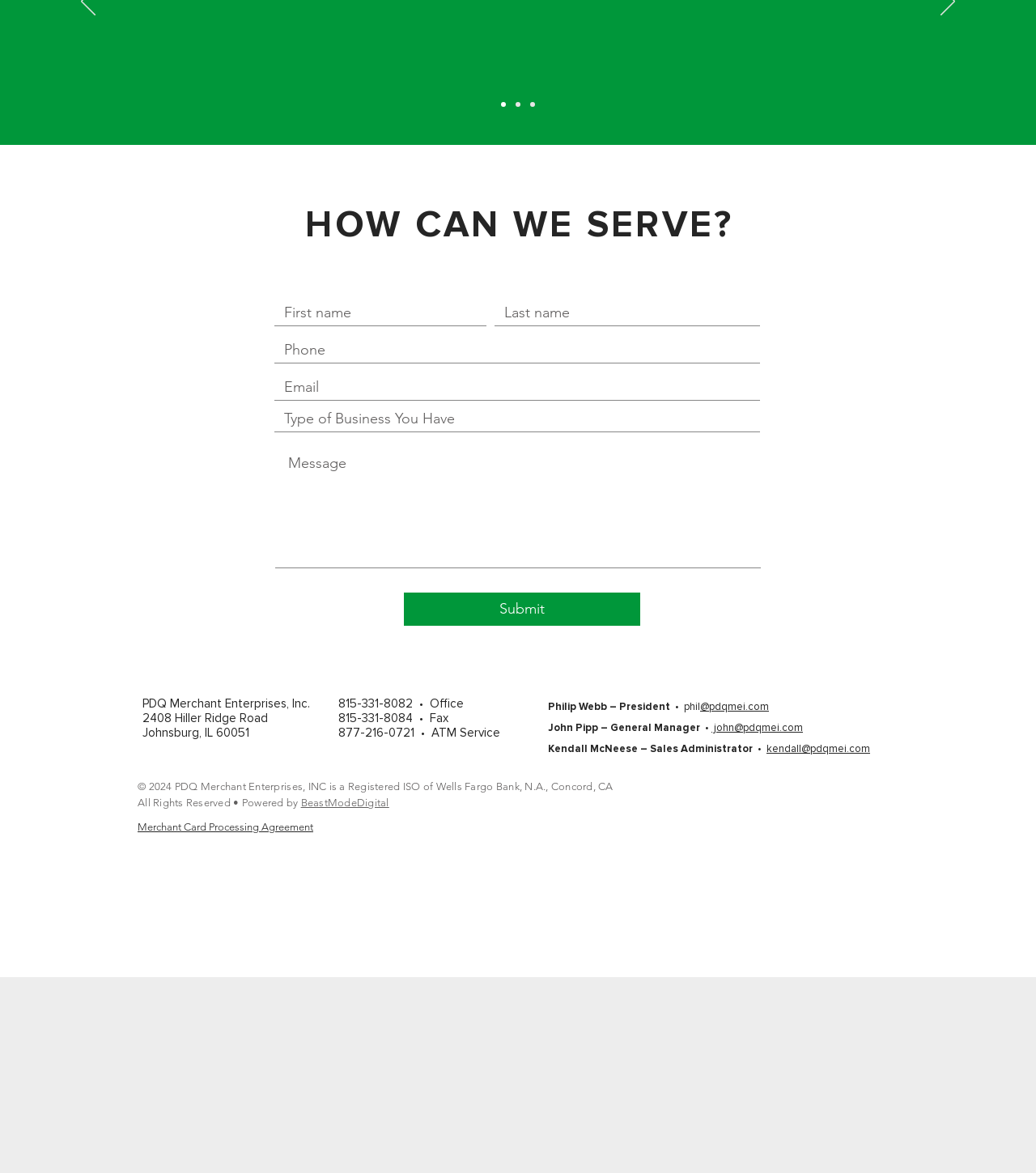Identify the bounding box coordinates for the element that needs to be clicked to fulfill this instruction: "Call the phone number". Provide the coordinates in the format of four float numbers between 0 and 1: [left, top, right, bottom].

[0.327, 0.593, 0.398, 0.606]